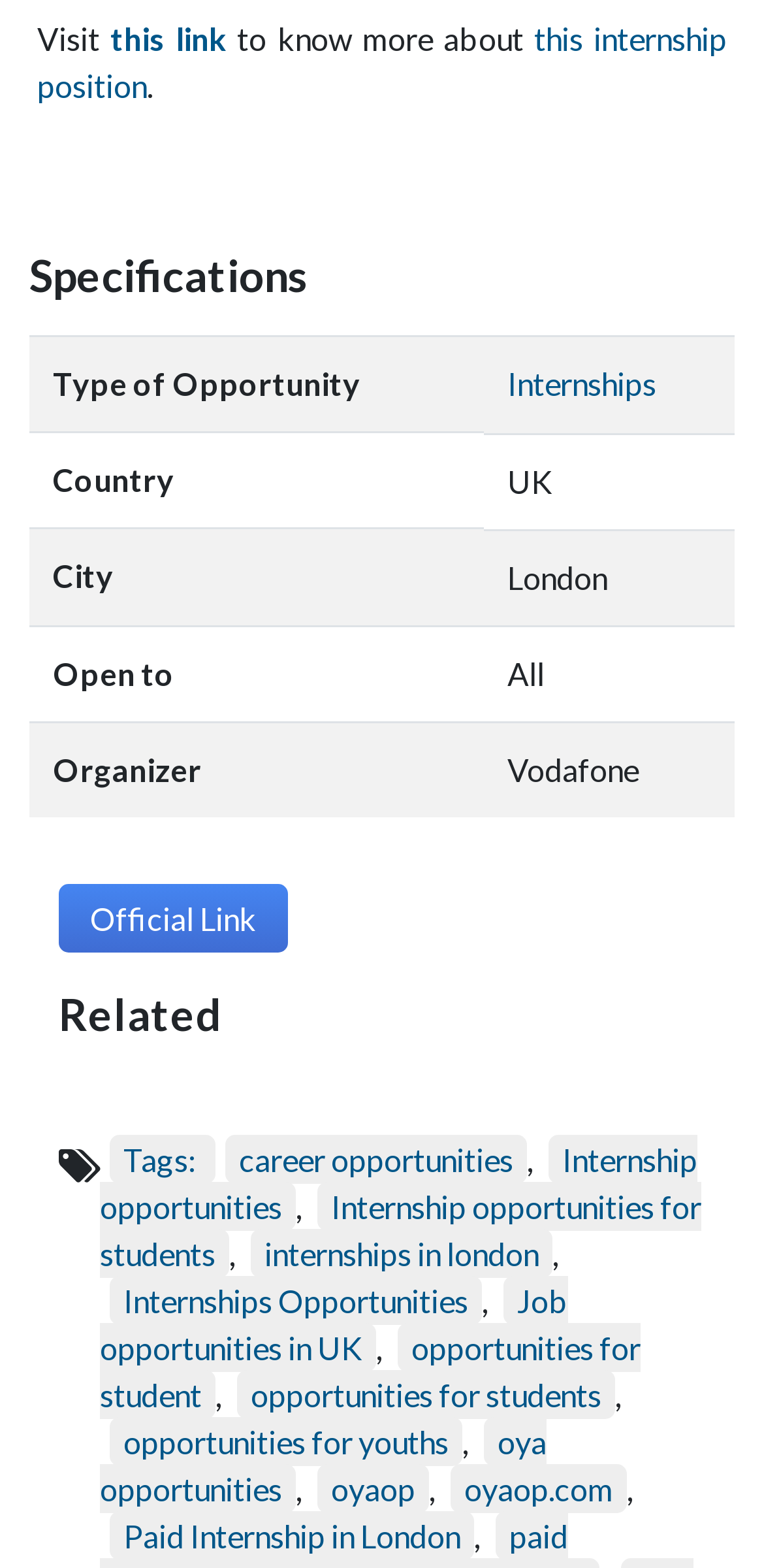Please determine the bounding box coordinates of the element to click on in order to accomplish the following task: "View specifications". Ensure the coordinates are four float numbers ranging from 0 to 1, i.e., [left, top, right, bottom].

[0.038, 0.16, 0.962, 0.194]